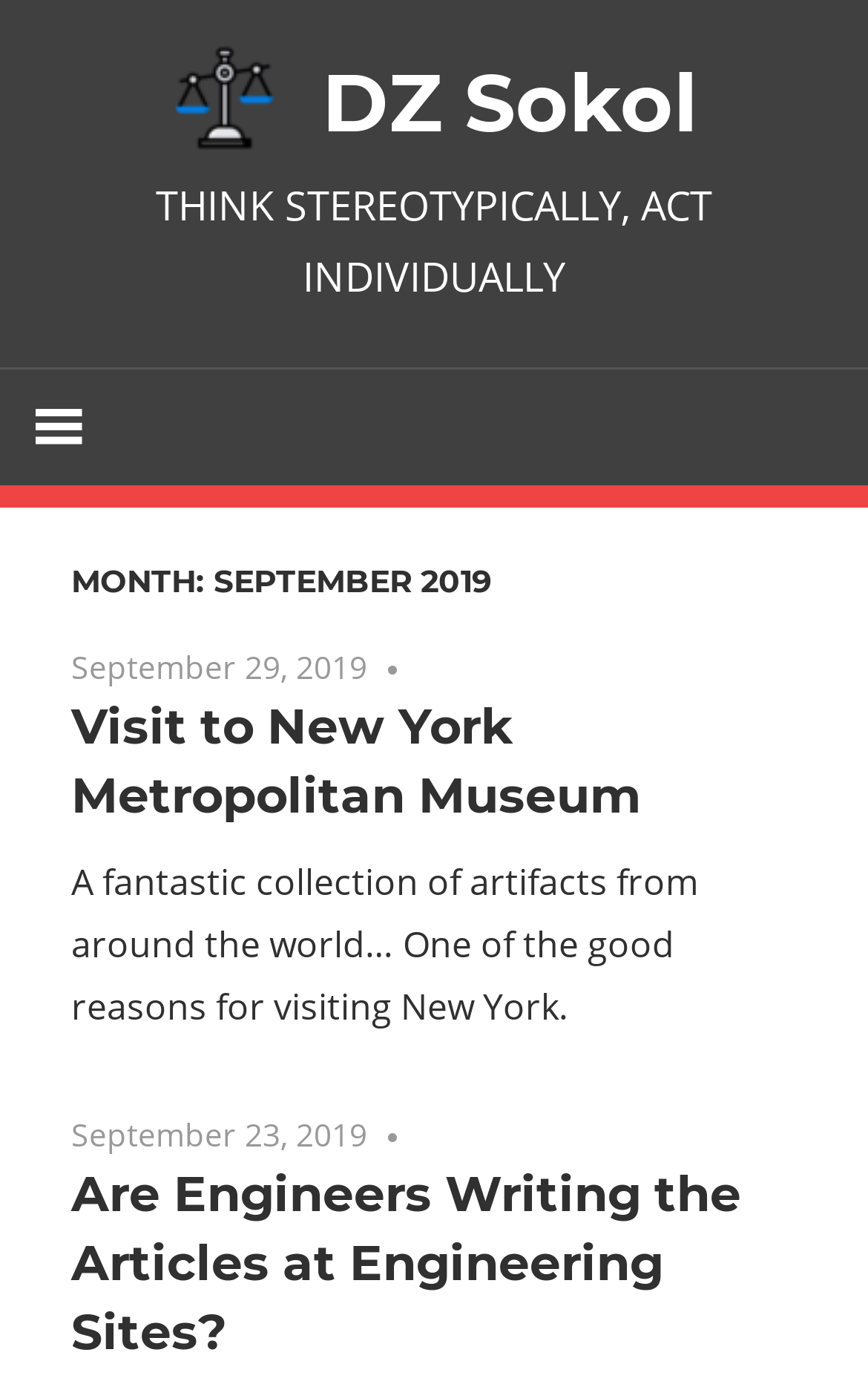Determine the bounding box coordinates of the region I should click to achieve the following instruction: "read article about Visit to New York Metropolitan Museum". Ensure the bounding box coordinates are four float numbers between 0 and 1, i.e., [left, top, right, bottom].

[0.082, 0.502, 0.918, 0.601]